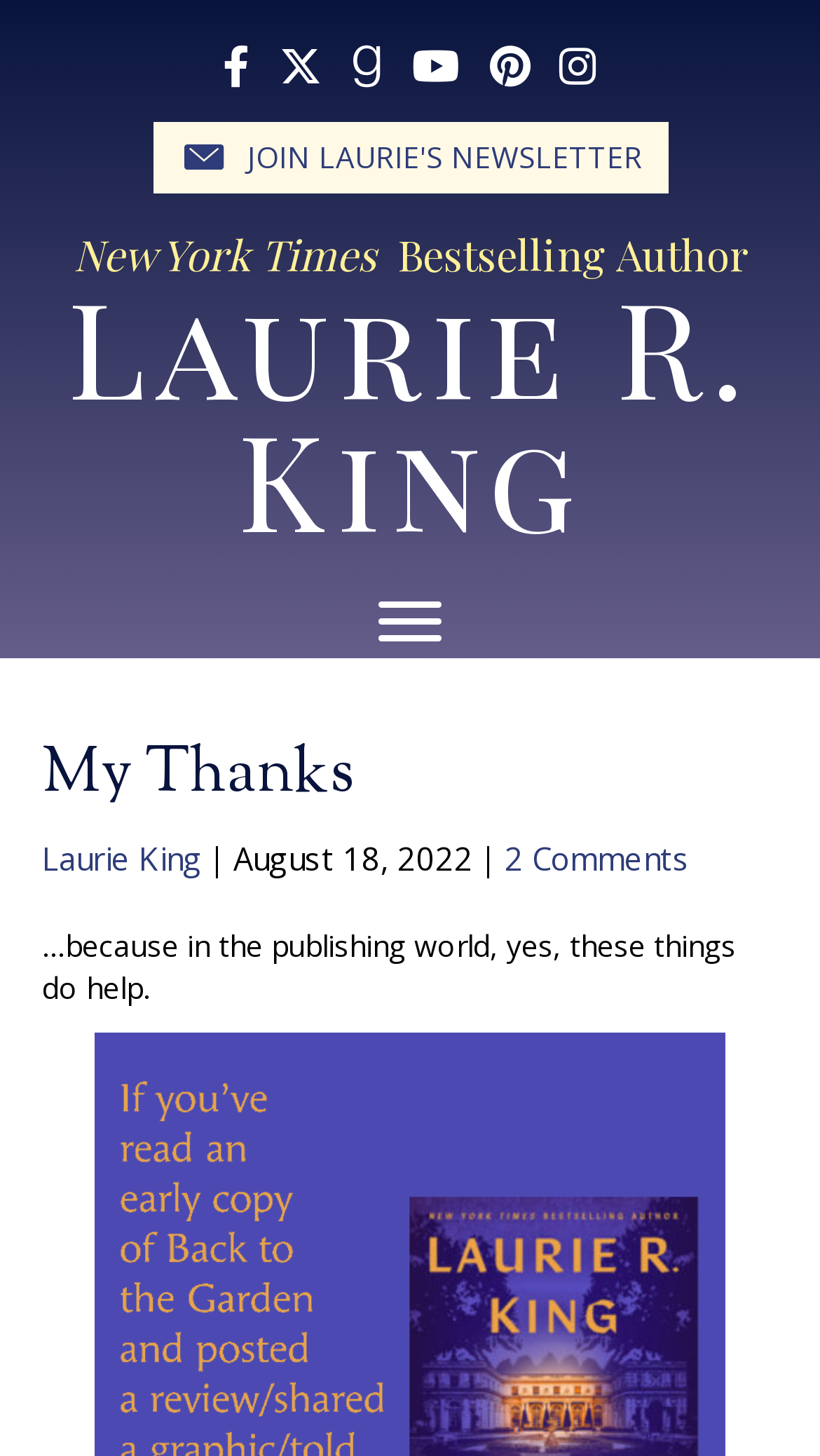Please extract and provide the main headline of the webpage.

Laurie R. King